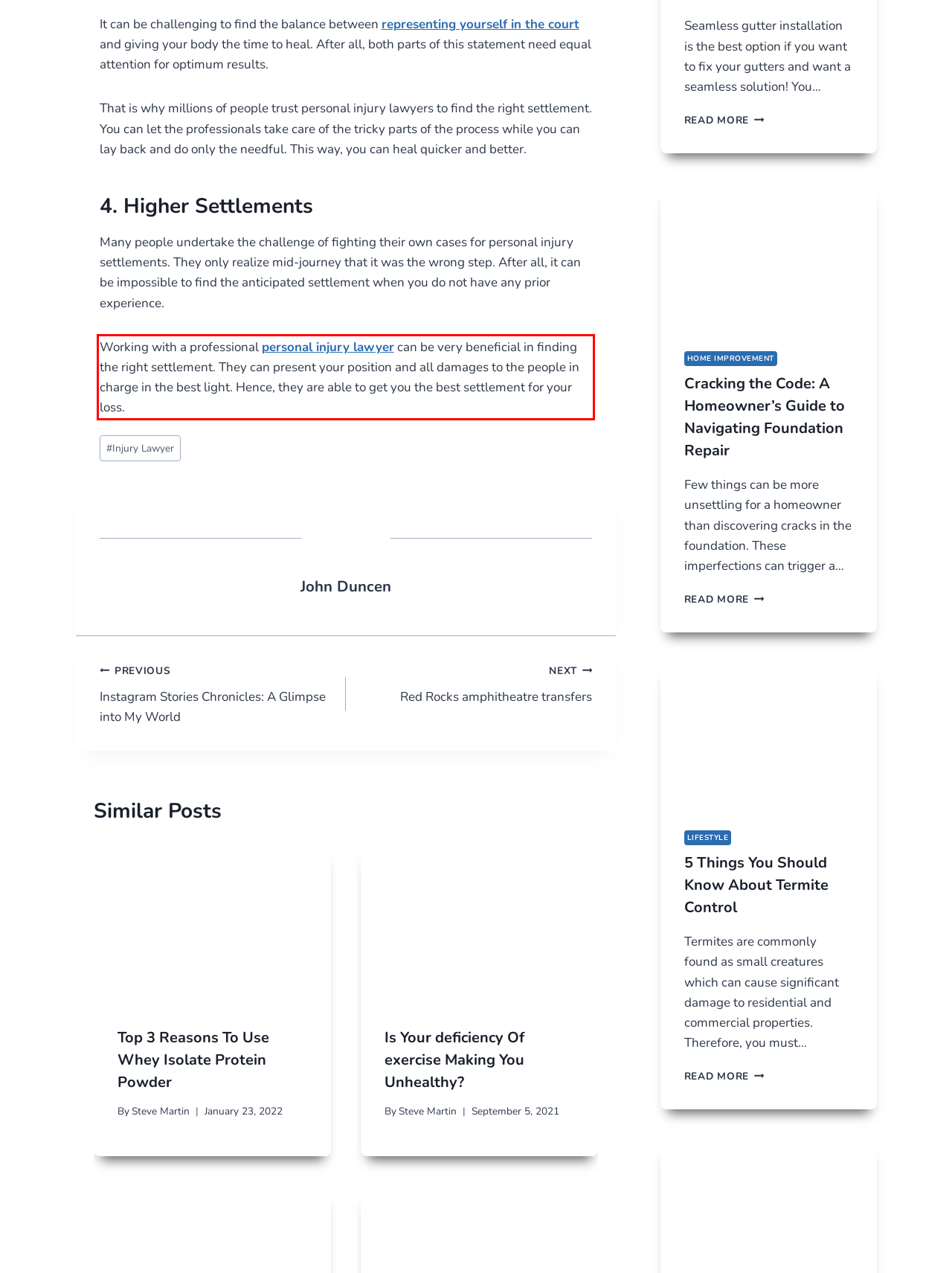Please analyze the provided webpage screenshot and perform OCR to extract the text content from the red rectangle bounding box.

Working with a professional personal injury lawyer can be very beneficial in finding the right settlement. They can present your position and all damages to the people in charge in the best light. Hence, they are able to get you the best settlement for your loss.